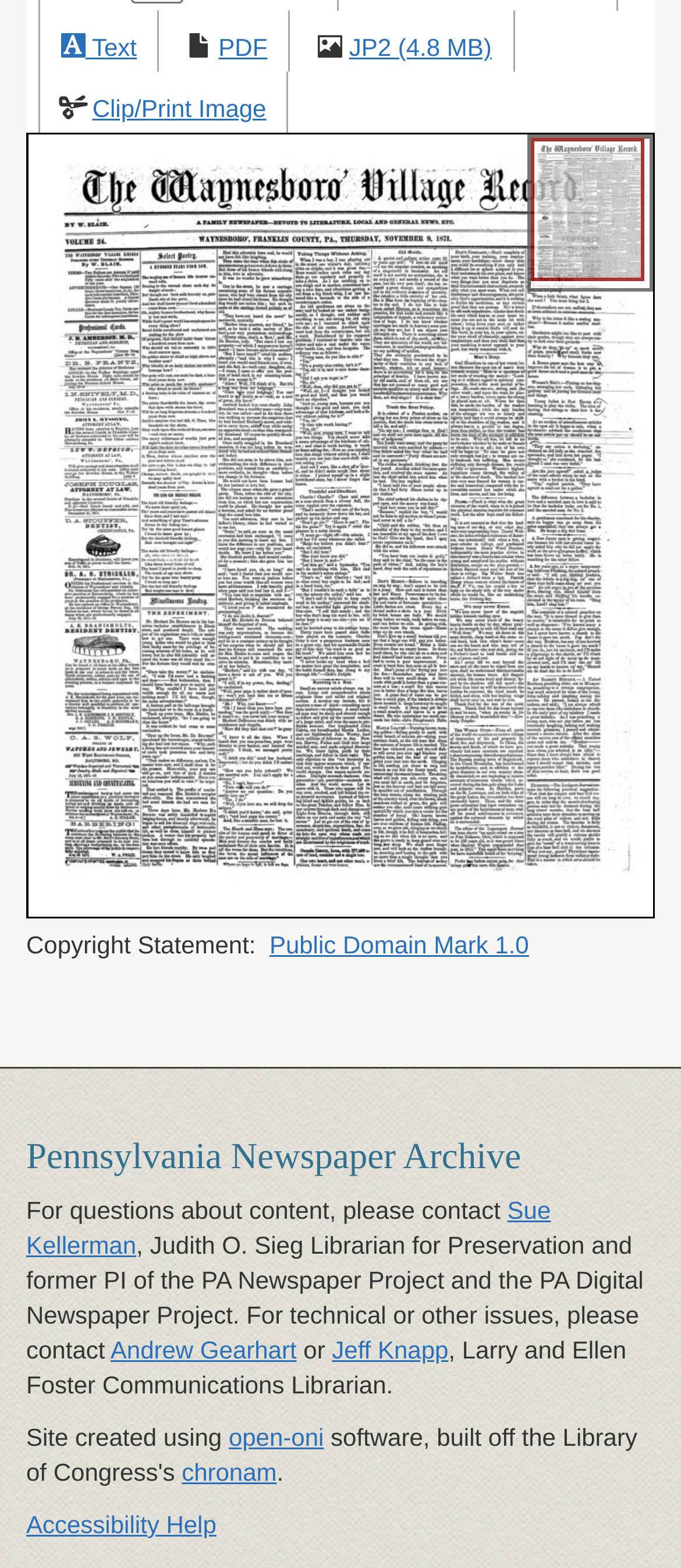What is the purpose of the 'Clip/Print Image' link?
Please use the visual content to give a single word or phrase answer.

To clip or print an image